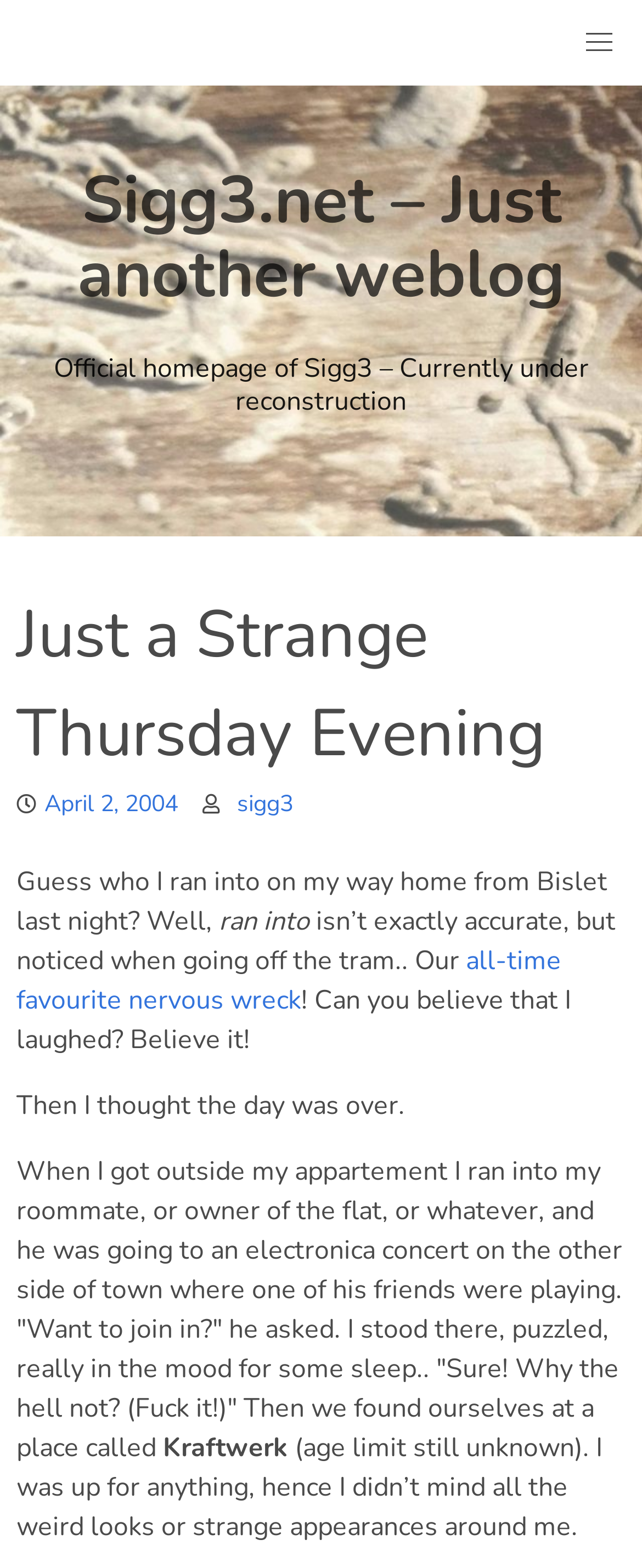Please find the bounding box coordinates (top-left x, top-left y, bottom-right x, bottom-right y) in the screenshot for the UI element described as follows: April 2, 2004

[0.069, 0.503, 0.277, 0.523]